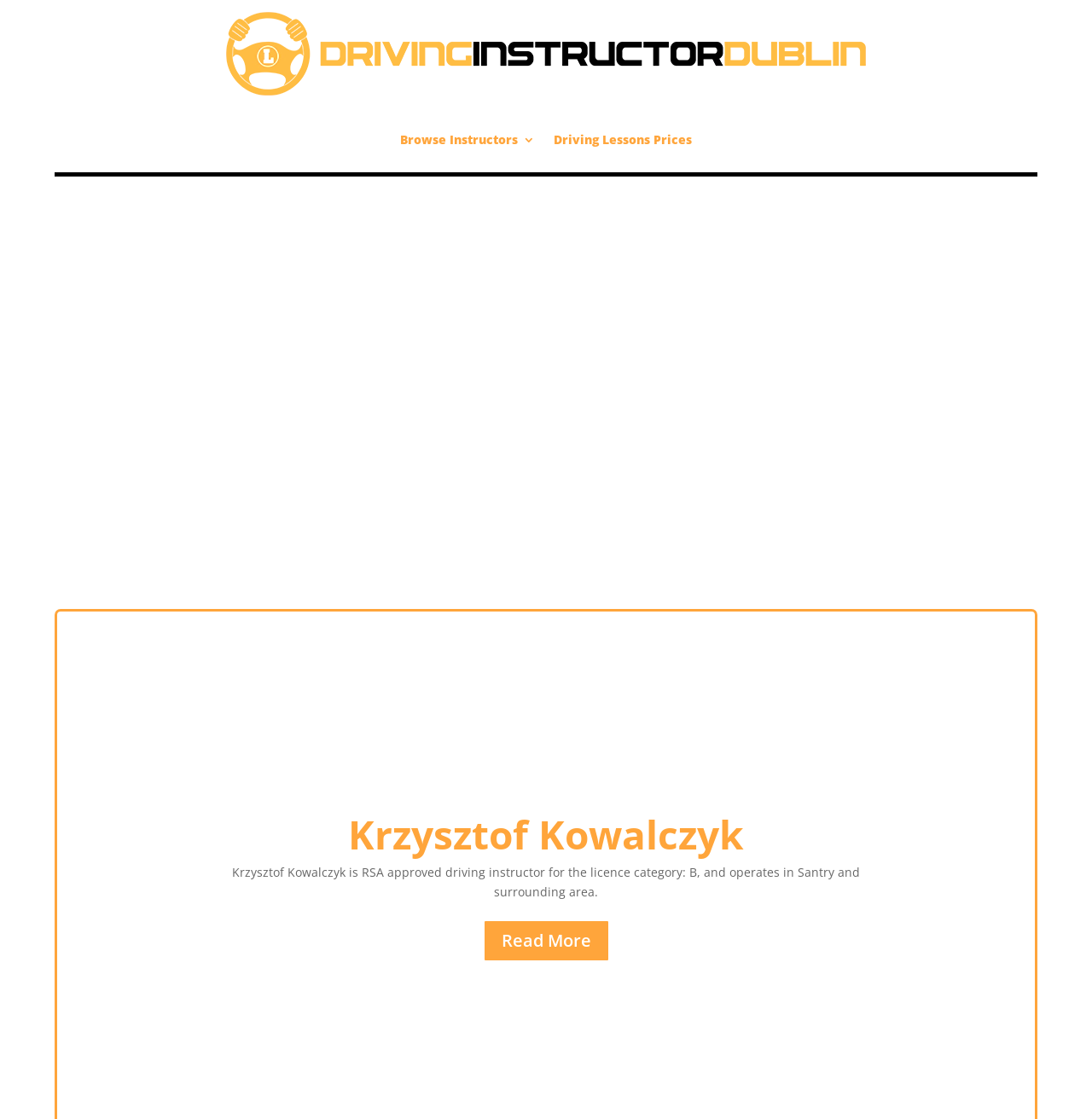Provide a thorough summary of the webpage.

The webpage is about David Cox, a driving instructor in Dublin, and provides information about his services and expertise. At the top of the page, there is a logo of "Driving Instructor Dublin" on the left side, and three links on the right side, namely "Browse Instructors 3", "Driving Lessons Prices", and a logo link.

Below the logo, there are two headings that introduce David Cox's driving instructor services, emphasizing the confidence and expertise he provides to his students. Following these headings, there is a block of text that describes the categories of driving instruction he offers, including car, male driving instructor, and specific vehicle types, along with the age requirements and other details.

On the same level, there is a section that lists the licence categories he offers, including B, C, and D, with links to each category. Next to this section, there is a "Get in touch" label.

Further down the page, there is a heading that says "MORE DRIVING INSTRUCTORS IN DUBLIN", followed by a table that lists other driving instructors in Dublin. The first instructor listed is Krzysztof Kowalczyk, who is an RSA-approved driving instructor for licence category B, operating in Santry and surrounding areas. There is a link to read more about Krzysztof Kowalczyk's services.